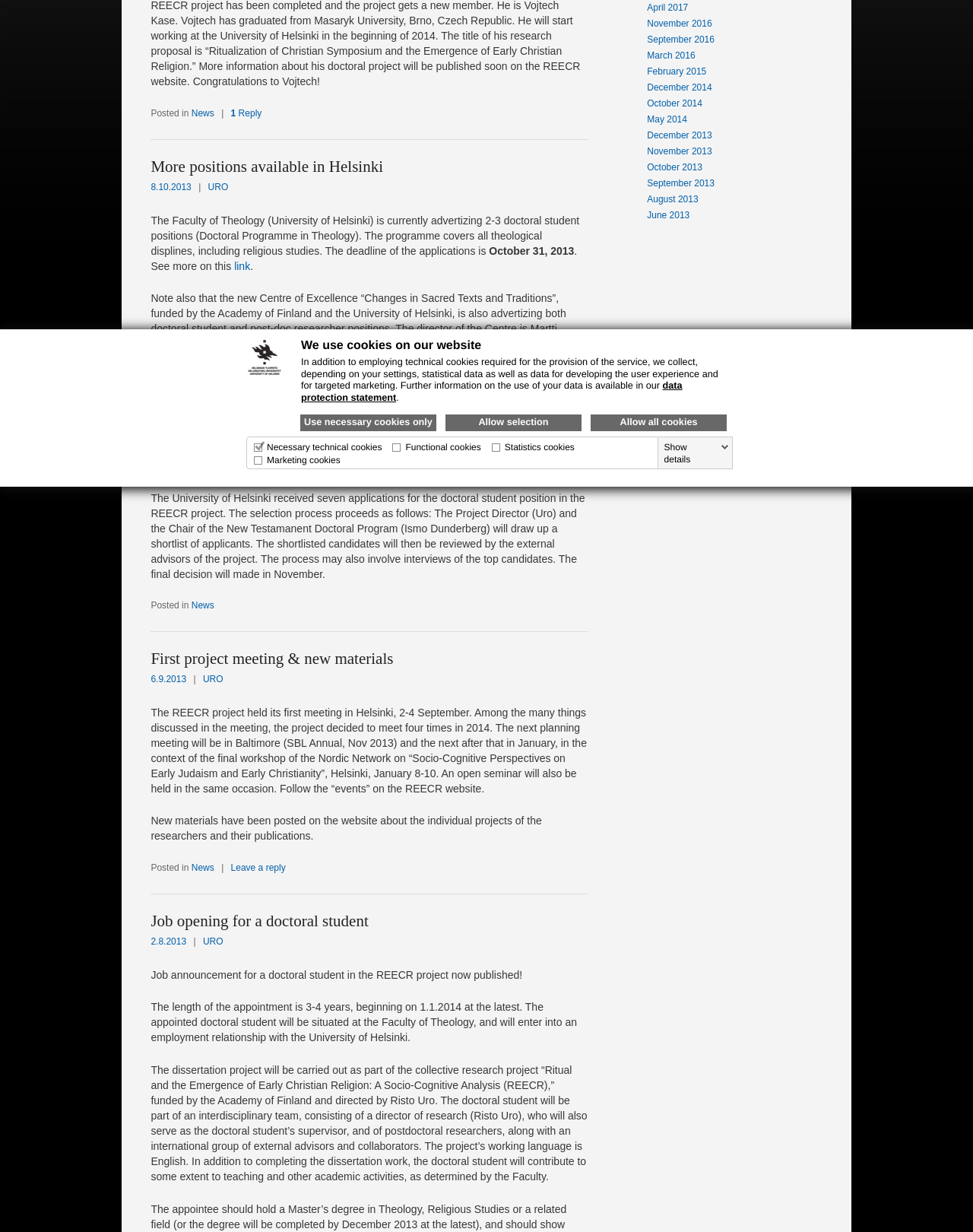Determine the bounding box for the UI element that matches this description: "Seven applications received".

[0.155, 0.353, 0.338, 0.368]